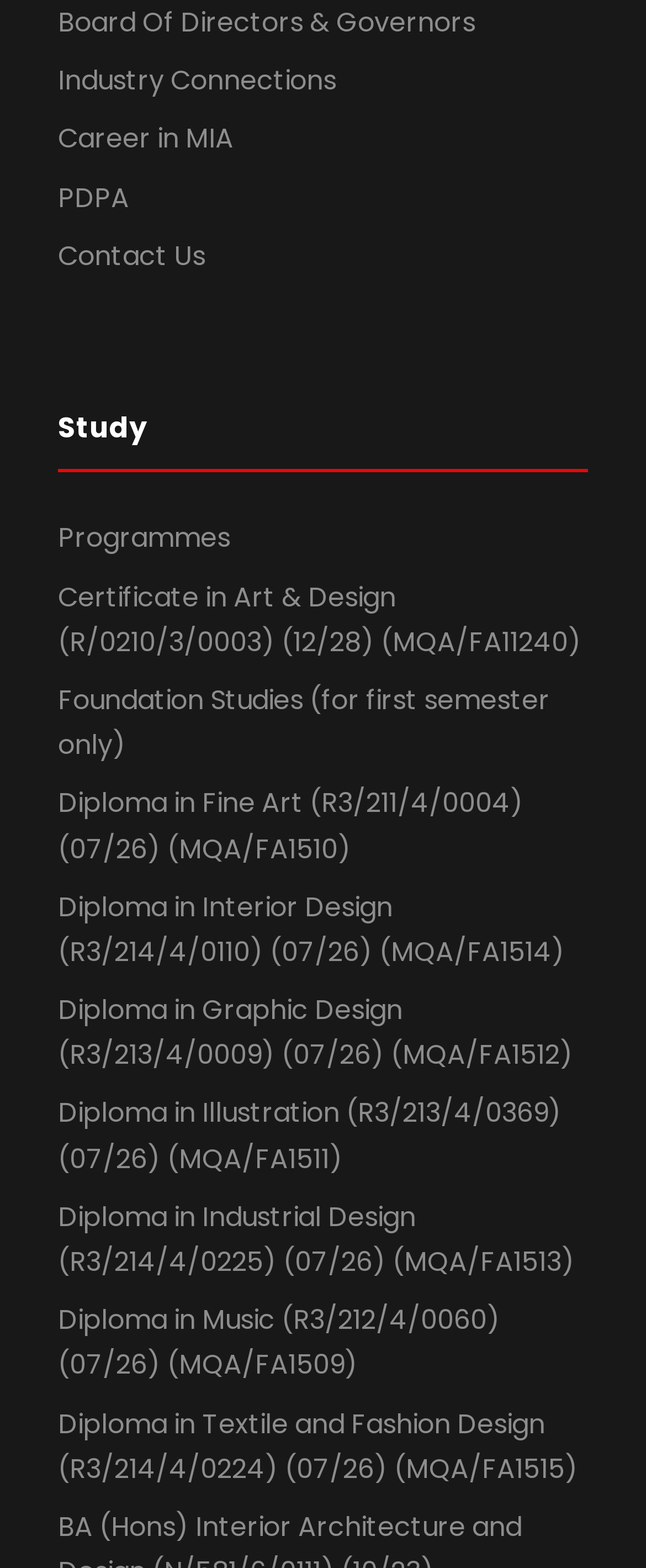How many links are under 'Study'?
Look at the webpage screenshot and answer the question with a detailed explanation.

I counted the number of links under the 'Study' heading, which are 'Programmes', 'Certificate in Art & Design', 'Foundation Studies', 'Diploma in Fine Art', 'Diploma in Interior Design', 'Diploma in Graphic Design', 'Diploma in Illustration', 'Diploma in Industrial Design', 'Diploma in Music', and 'Diploma in Textile and Fashion Design'.